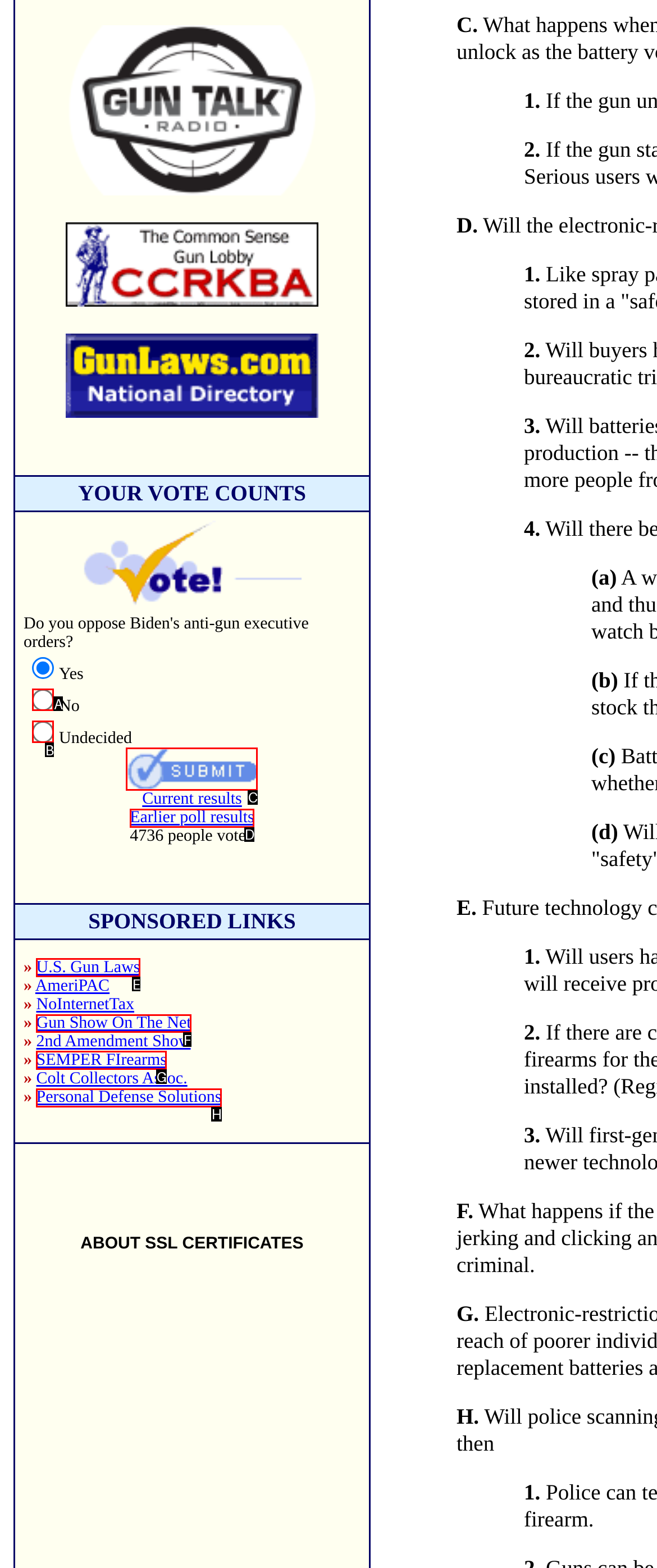Identify the correct HTML element to click for the task: Submit your vote. Provide the letter of your choice.

C